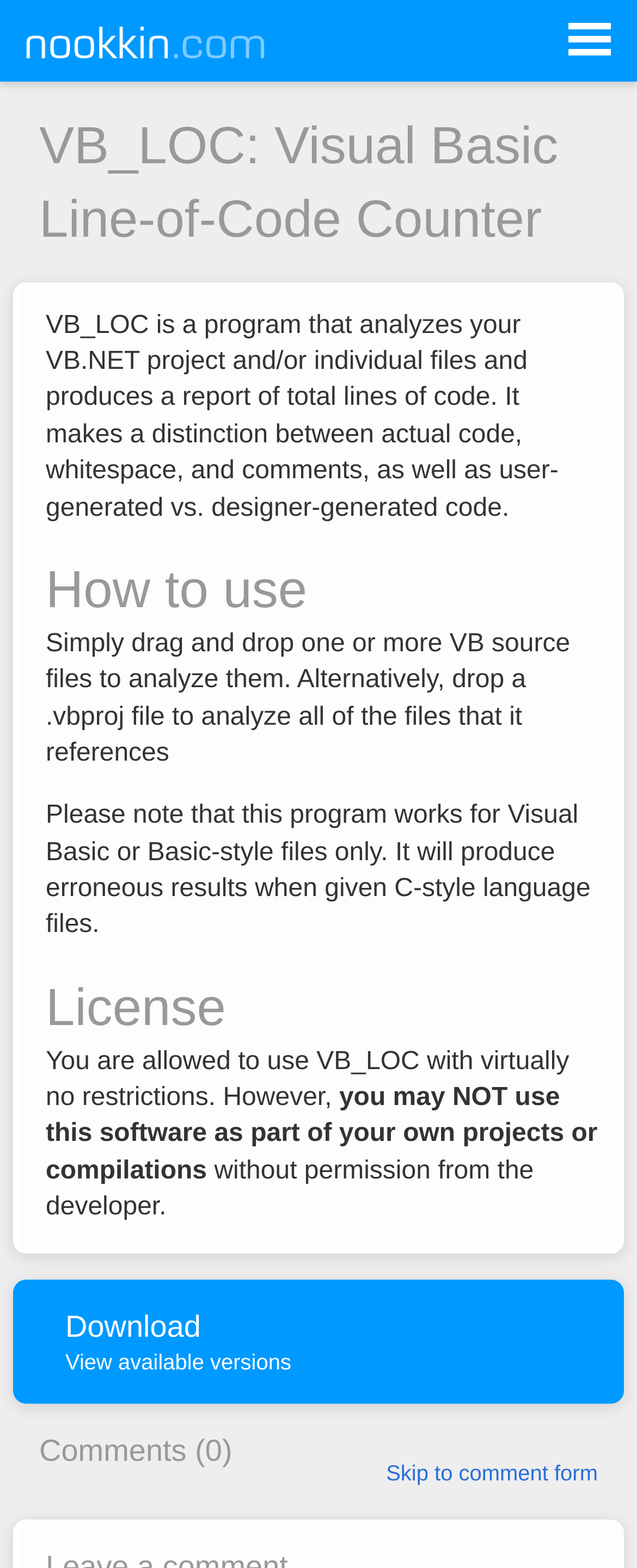What is the purpose of VB_LOC?
Using the details from the image, give an elaborate explanation to answer the question.

Based on the webpage, VB_LOC is a program that analyzes a VB.NET project and/or individual files and produces a report of total lines of code, making a distinction between actual code, whitespace, and comments, as well as user-generated vs. designer-generated code.